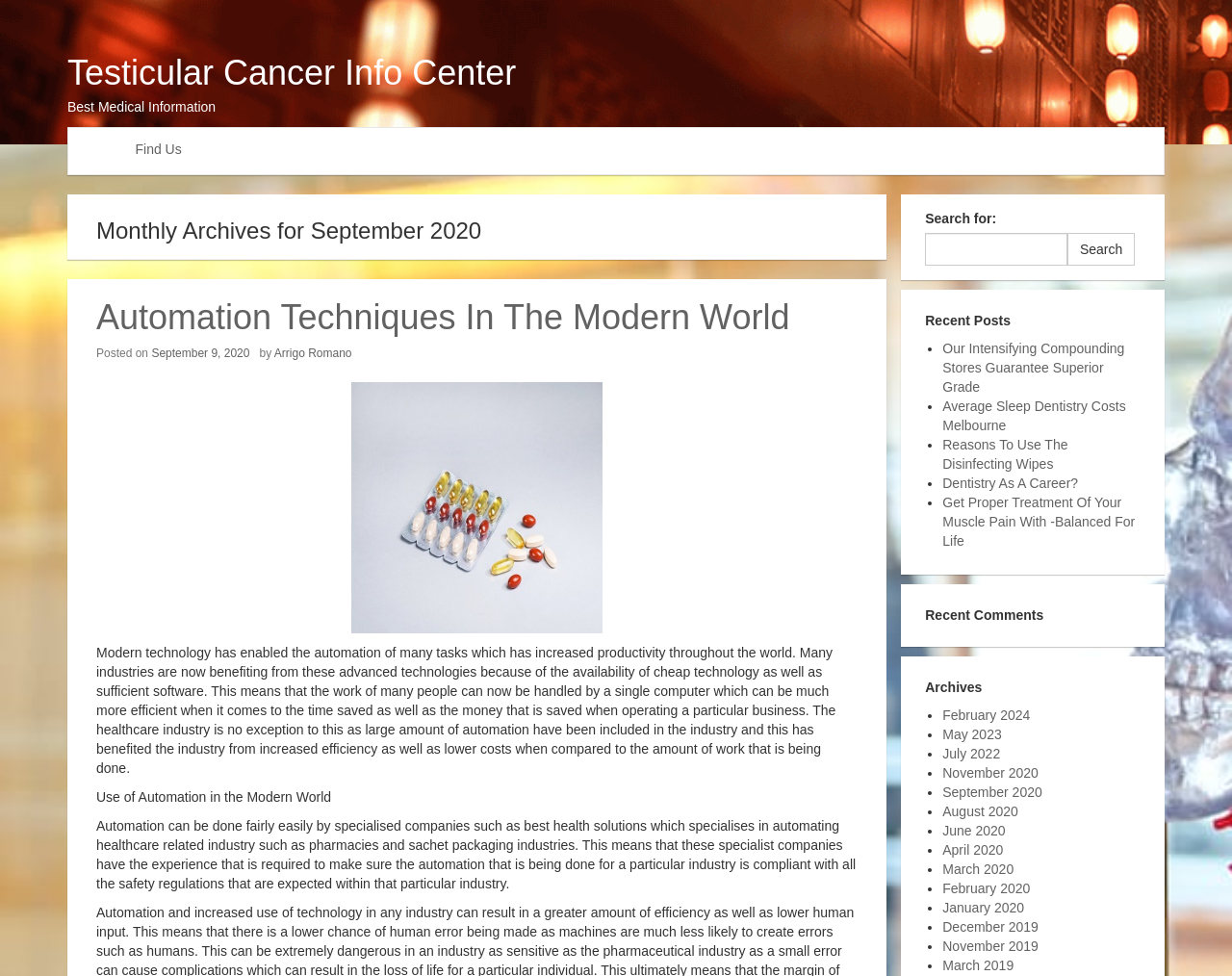Provide the bounding box coordinates for the area that should be clicked to complete the instruction: "Find recent posts".

[0.751, 0.322, 0.926, 0.337]